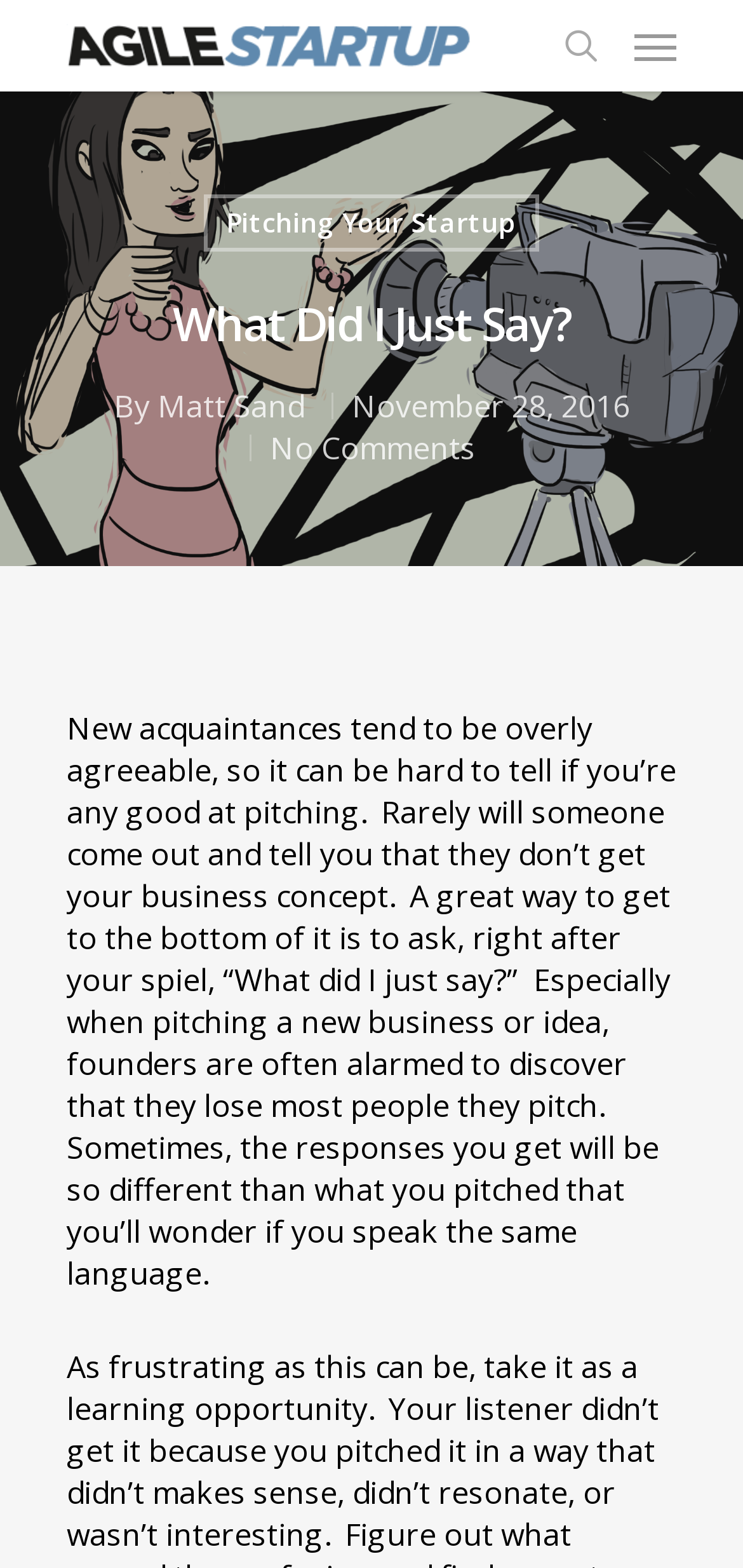What is the topic of the article?
Based on the image, provide a one-word or brief-phrase response.

Pitching a startup